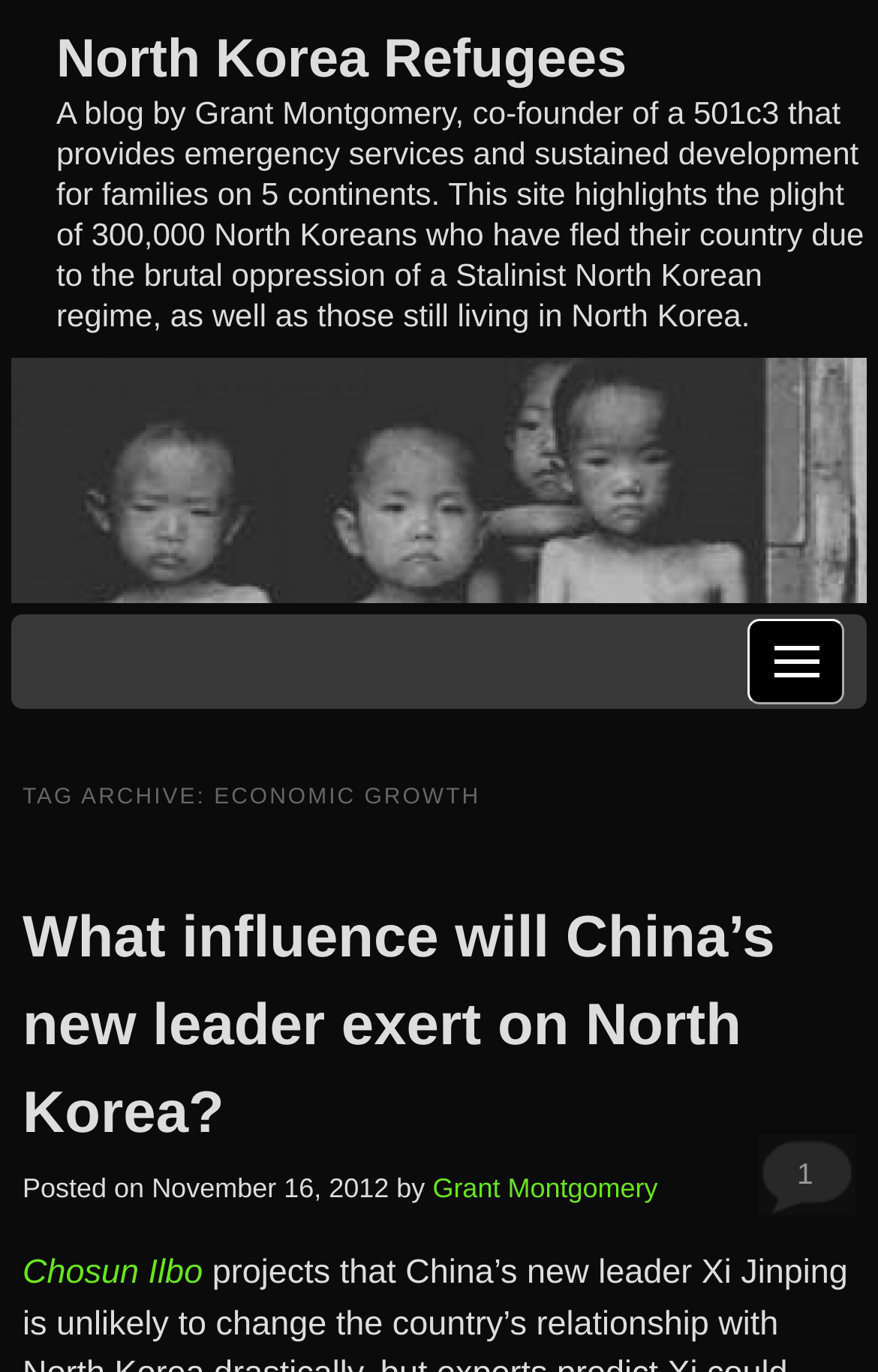Articulate a complete and detailed caption of the webpage elements.

This webpage is a blog by Grant Montgomery, co-founder of a 501c3 organization that provides emergency services and sustained development for families on 5 continents, with a focus on the plight of 300,000 North Koreans who have fled their country due to the brutal oppression of the Stalinist North Korean regime.

At the top of the page, there is a link to "North Korea Refugees" on the left side, and a button labeled "Menu" on the right side, accompanied by a small image of a menu icon. Below the link, there is a brief description of the blog's purpose.

The main content of the page is divided into sections, with a heading "TAG ARCHIVE: ECONOMIC GROWTH" at the top. Under this heading, there is a list of articles, including "What influence will China’s new leader exert on North Korea?", which is a link to a specific article. Each article is accompanied by the date it was posted, the author's name, and a link to the article. There is also a link to a related news source, "Chosun Ilbo", at the bottom of the list.

Overall, the webpage has a simple and organized layout, with clear headings and concise text, making it easy to navigate and find relevant information.